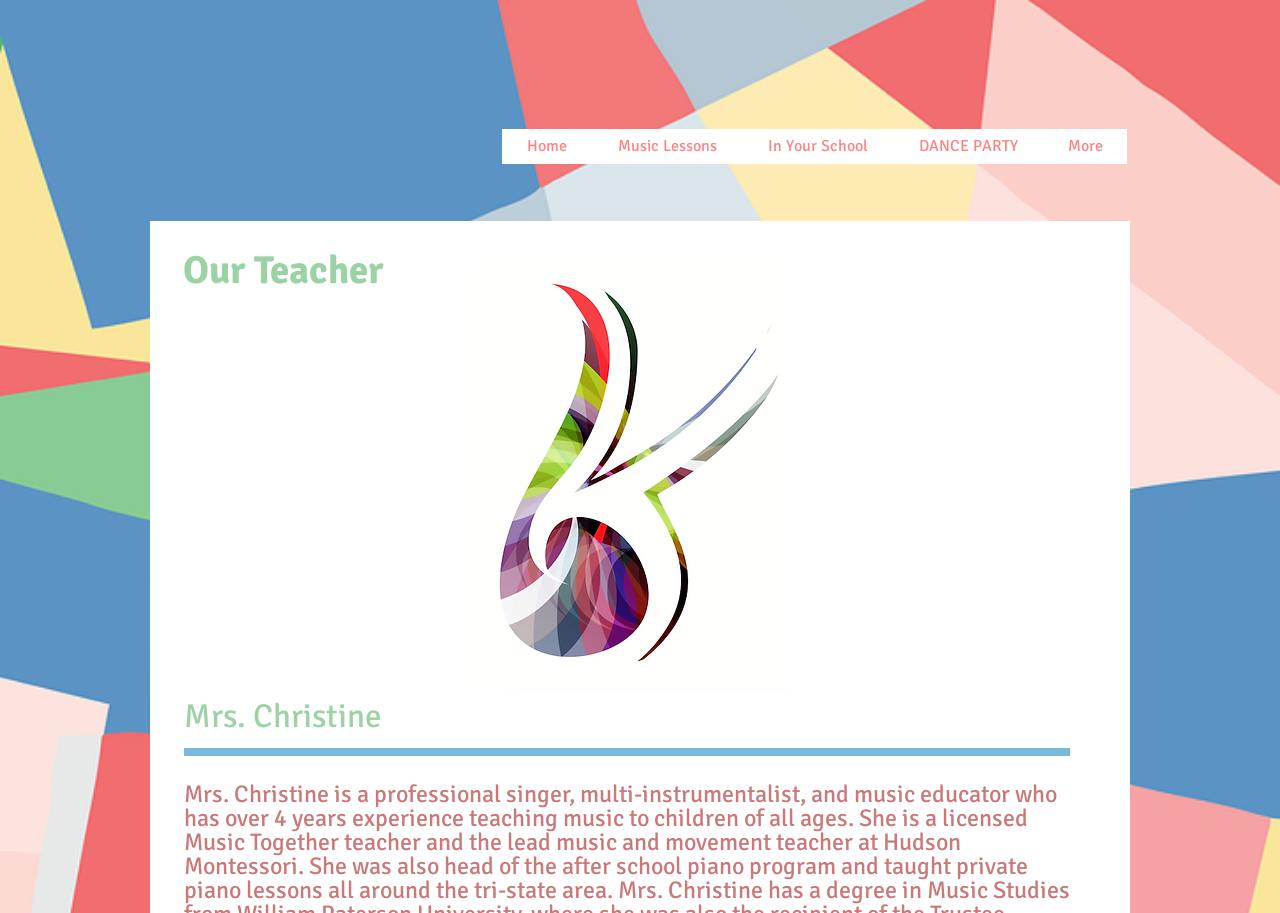What is the title of the second heading?
Your answer should be a single word or phrase derived from the screenshot.

Elite Musicians